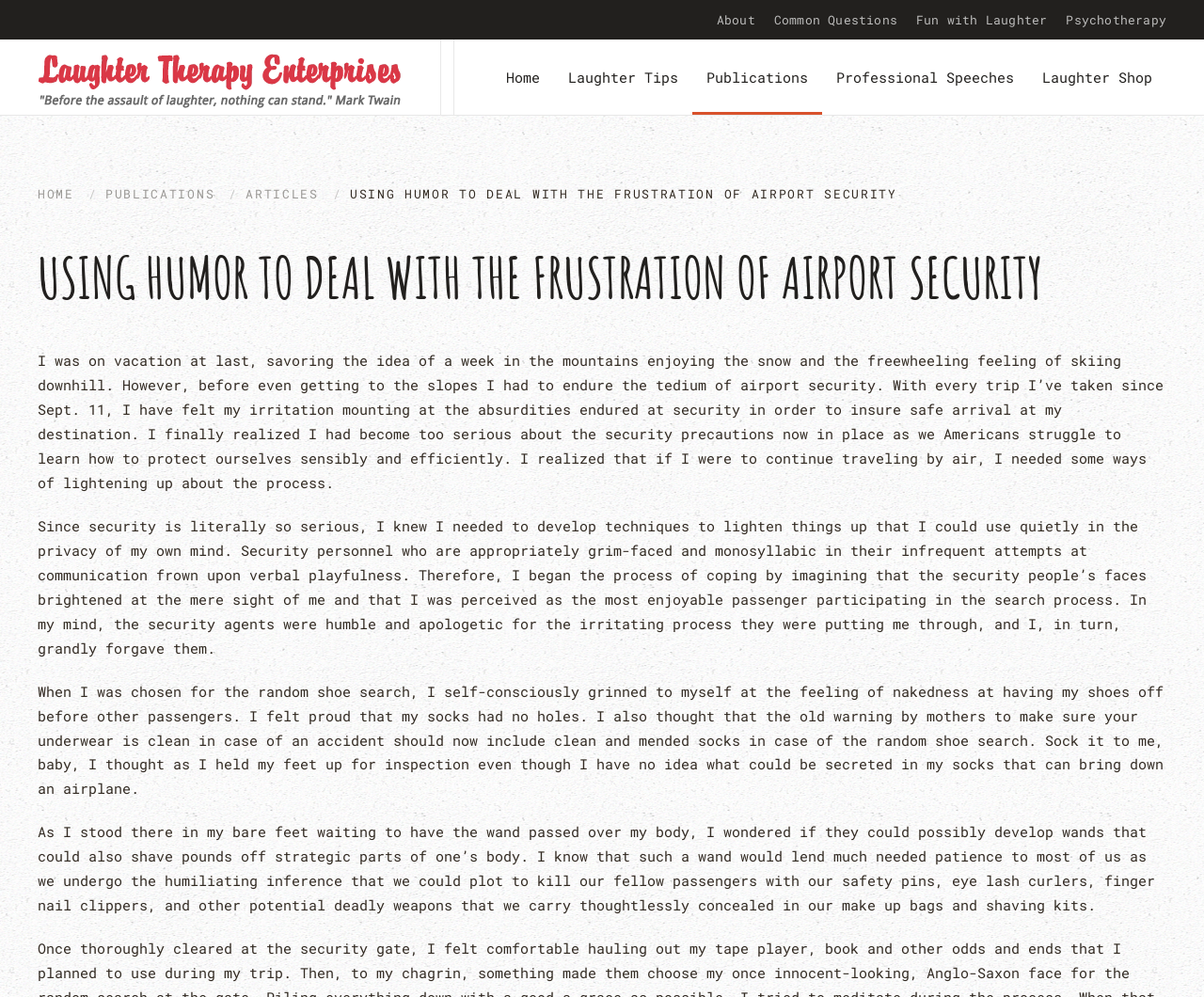What is the main topic of this webpage?
Examine the image and give a concise answer in one word or a short phrase.

Laughter therapy